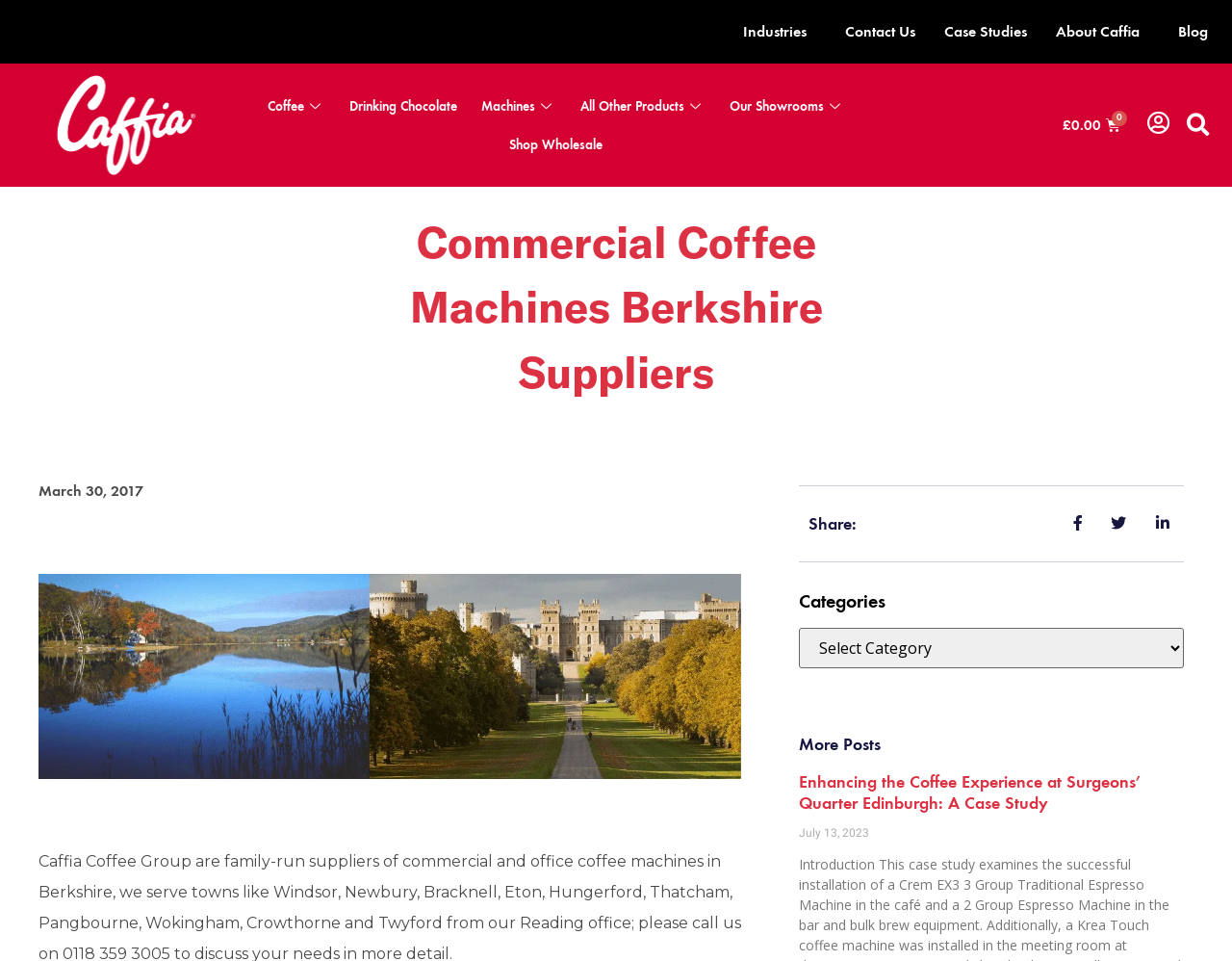What is the date of the case study?
Offer a detailed and exhaustive answer to the question.

The StaticText 'July 13, 2023' is likely the date when the case study was published or last updated, as it is located near the case study heading.